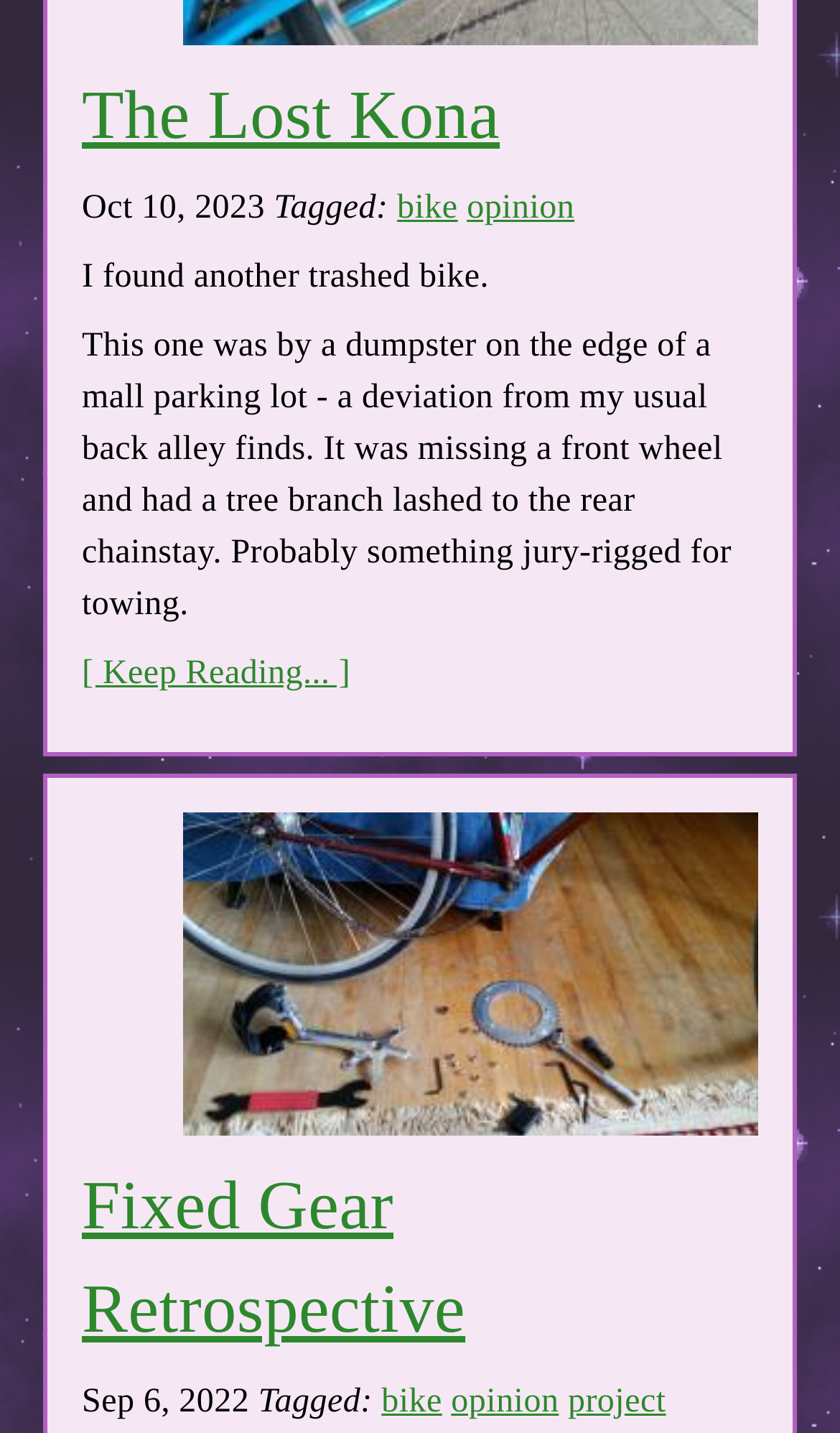How many articles are on this page?
Based on the screenshot, give a detailed explanation to answer the question.

I counted the number of article-like structures on the page, which include a title, a date, and some text. There are two such structures, one with the title 'The Lost Kona' and another with the title 'Fixed Gear Retrospective'.